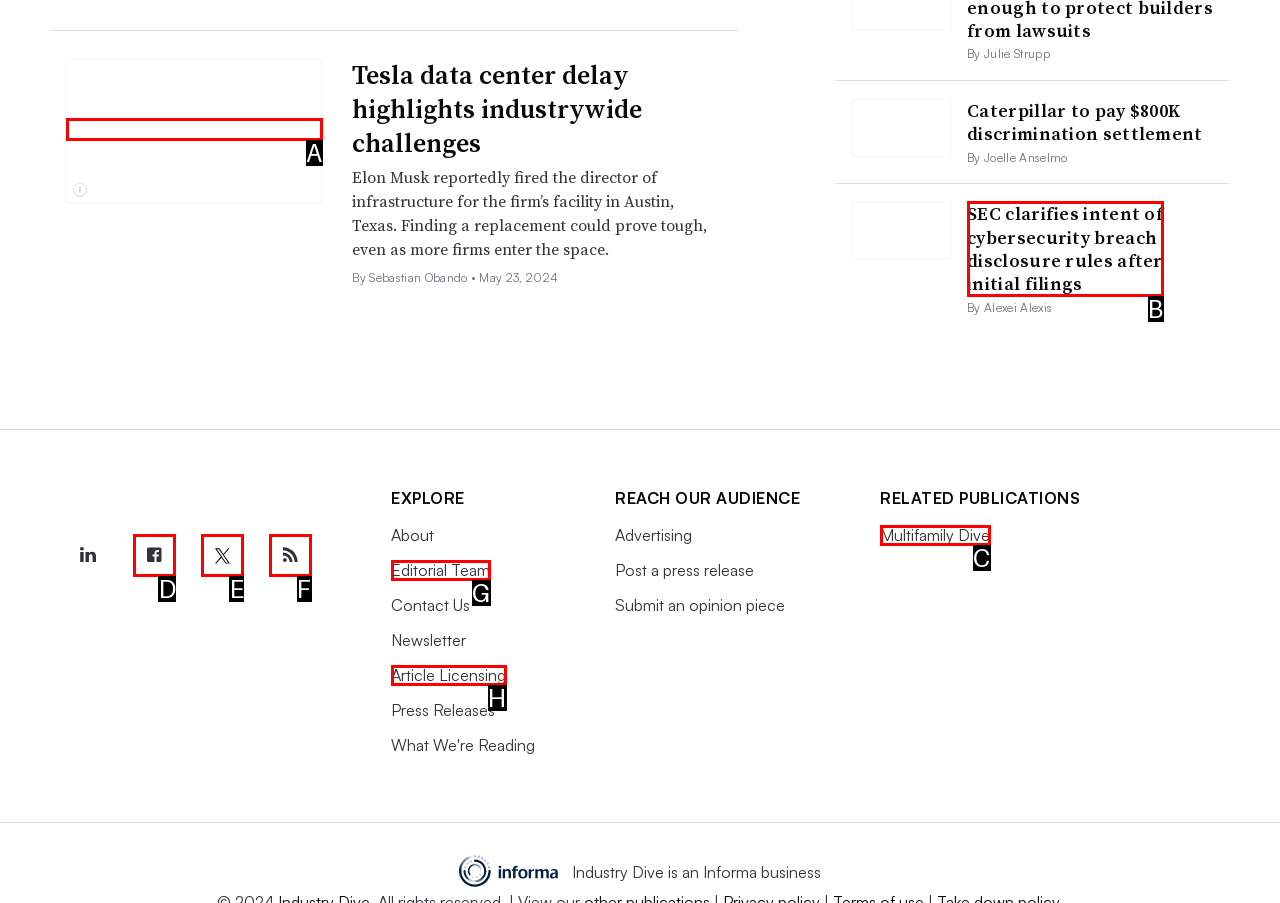Select the HTML element that corresponds to the description: aria-label="Industry Dive Twitter". Reply with the letter of the correct option.

E